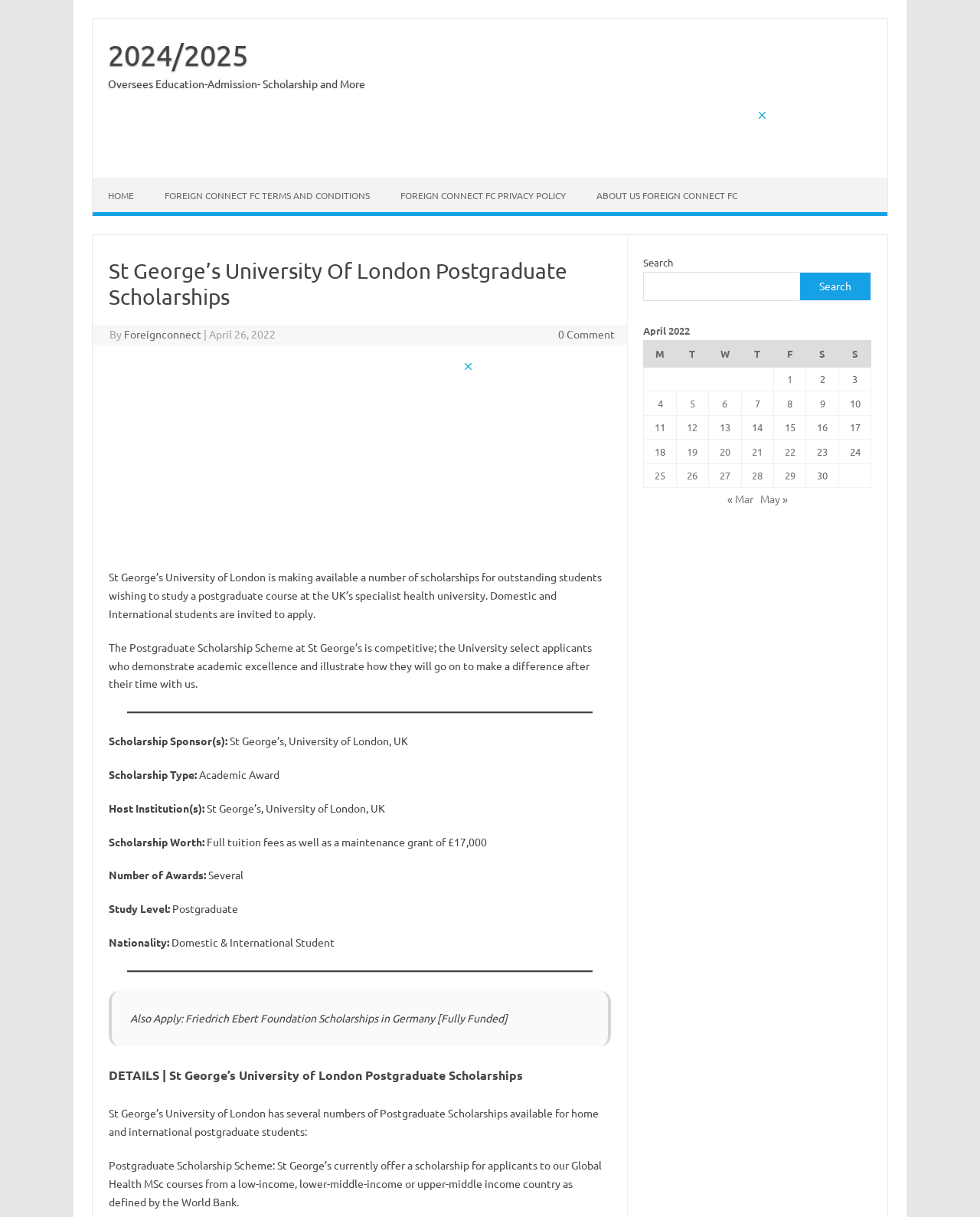Please specify the bounding box coordinates of the area that should be clicked to accomplish the following instruction: "Check FOREIGN CONNECT FC TERMS AND CONDITIONS". The coordinates should consist of four float numbers between 0 and 1, i.e., [left, top, right, bottom].

[0.152, 0.147, 0.393, 0.175]